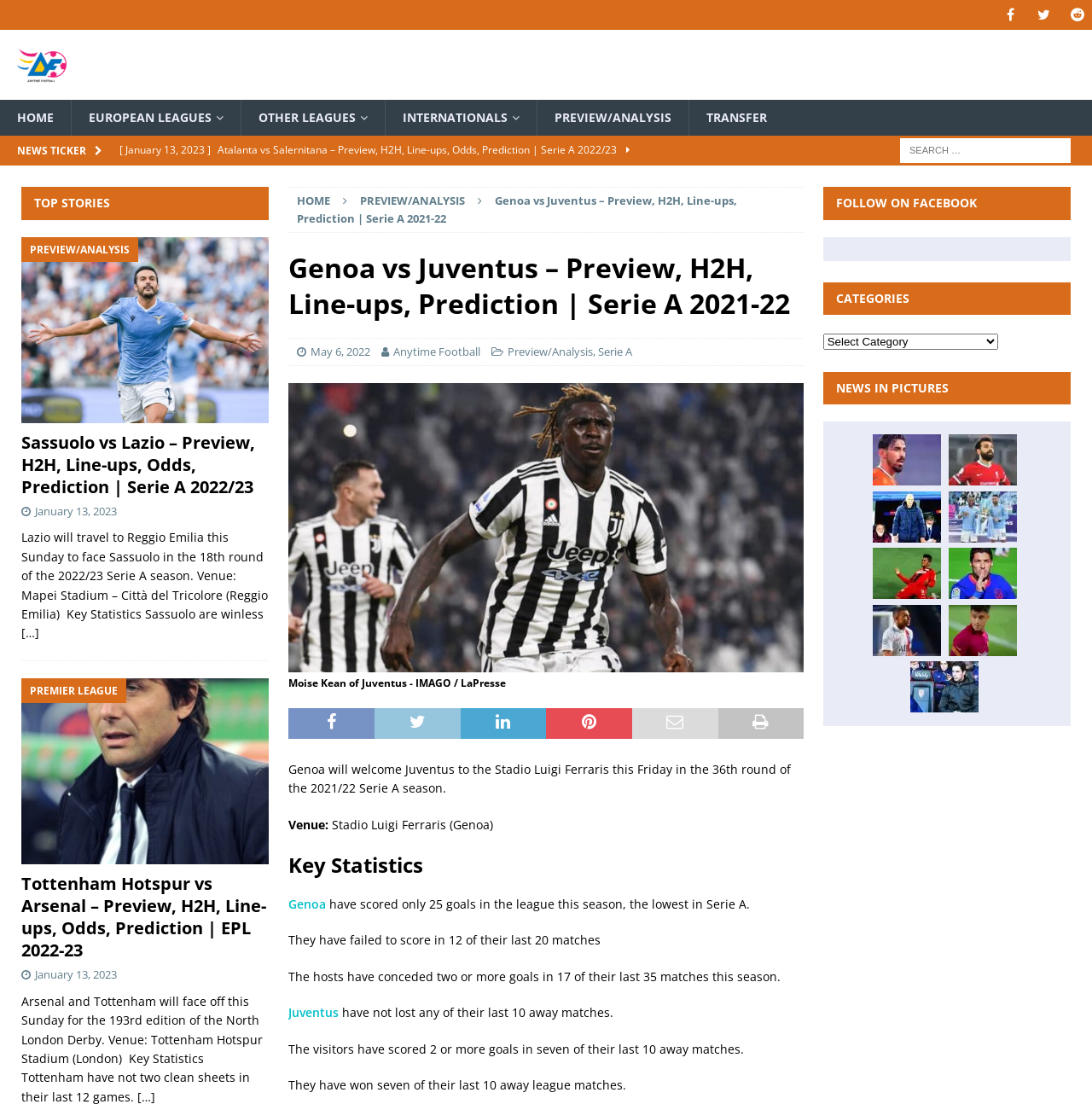Find the coordinates for the bounding box of the element with this description: "Preview/Analysis".

[0.491, 0.09, 0.63, 0.123]